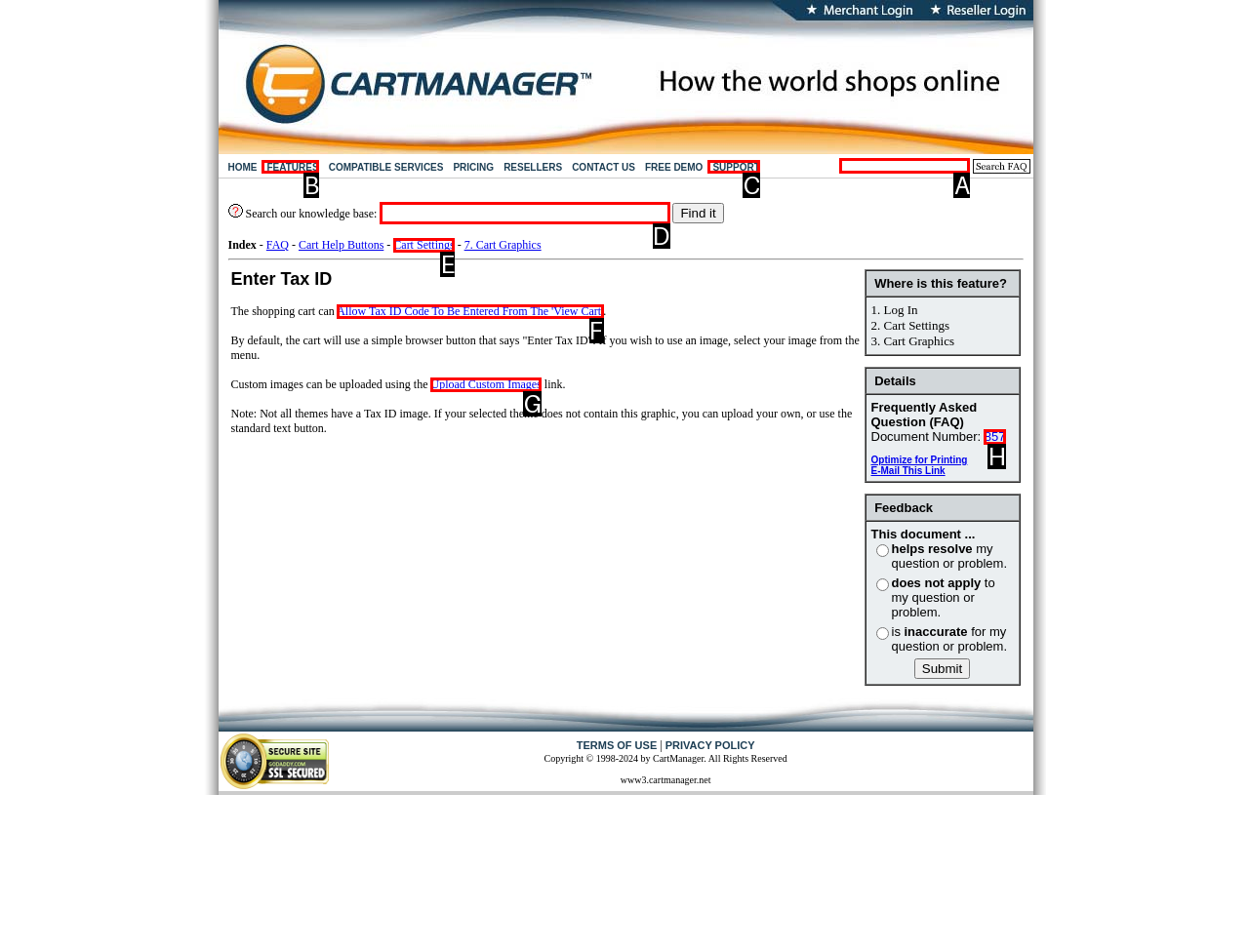Given the task: Search knowledge base, indicate which boxed UI element should be clicked. Provide your answer using the letter associated with the correct choice.

D